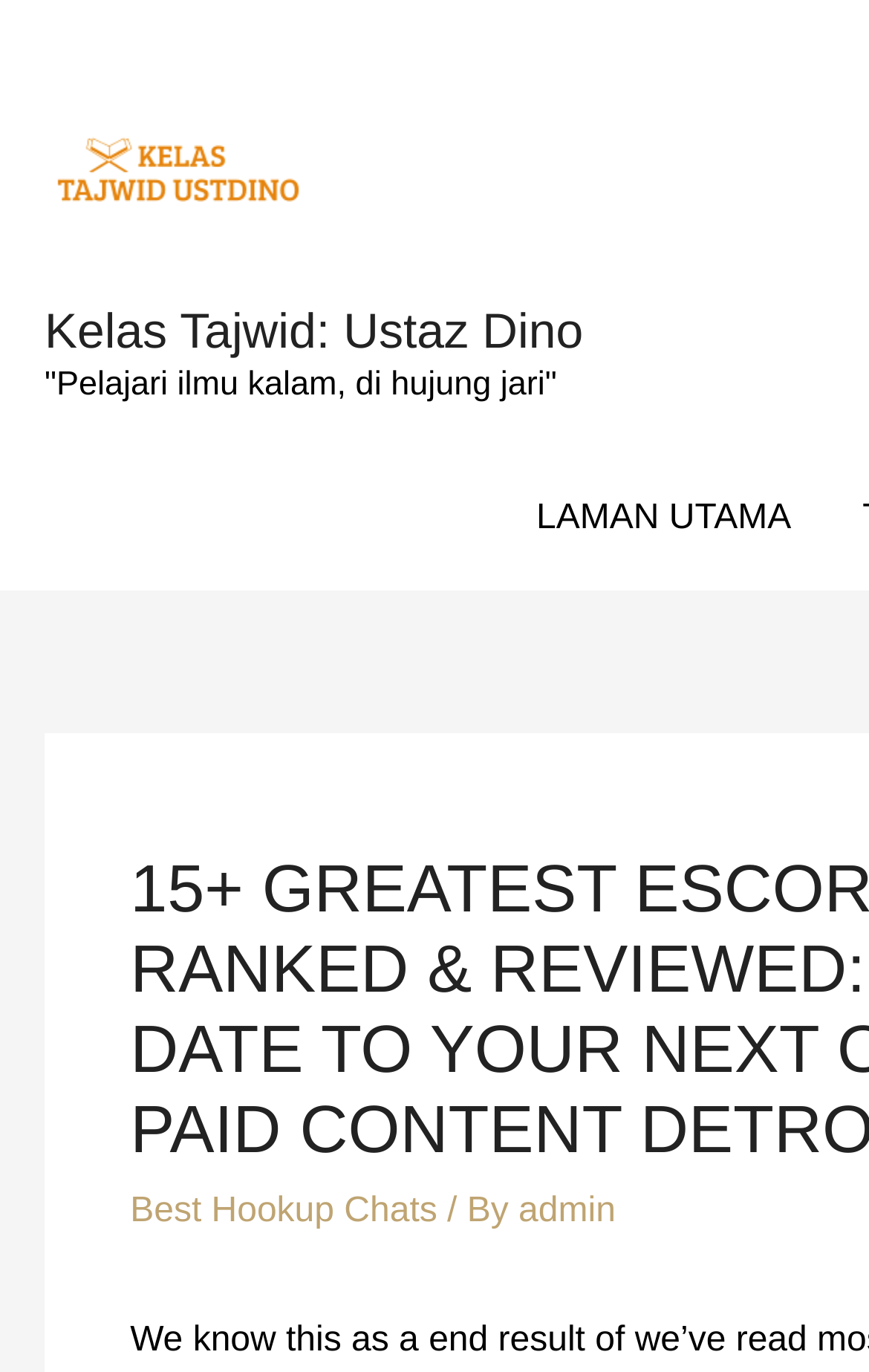What is the text of the link that is a child of the 'LAMAN UTAMA' link?
Refer to the screenshot and answer in one word or phrase.

admin